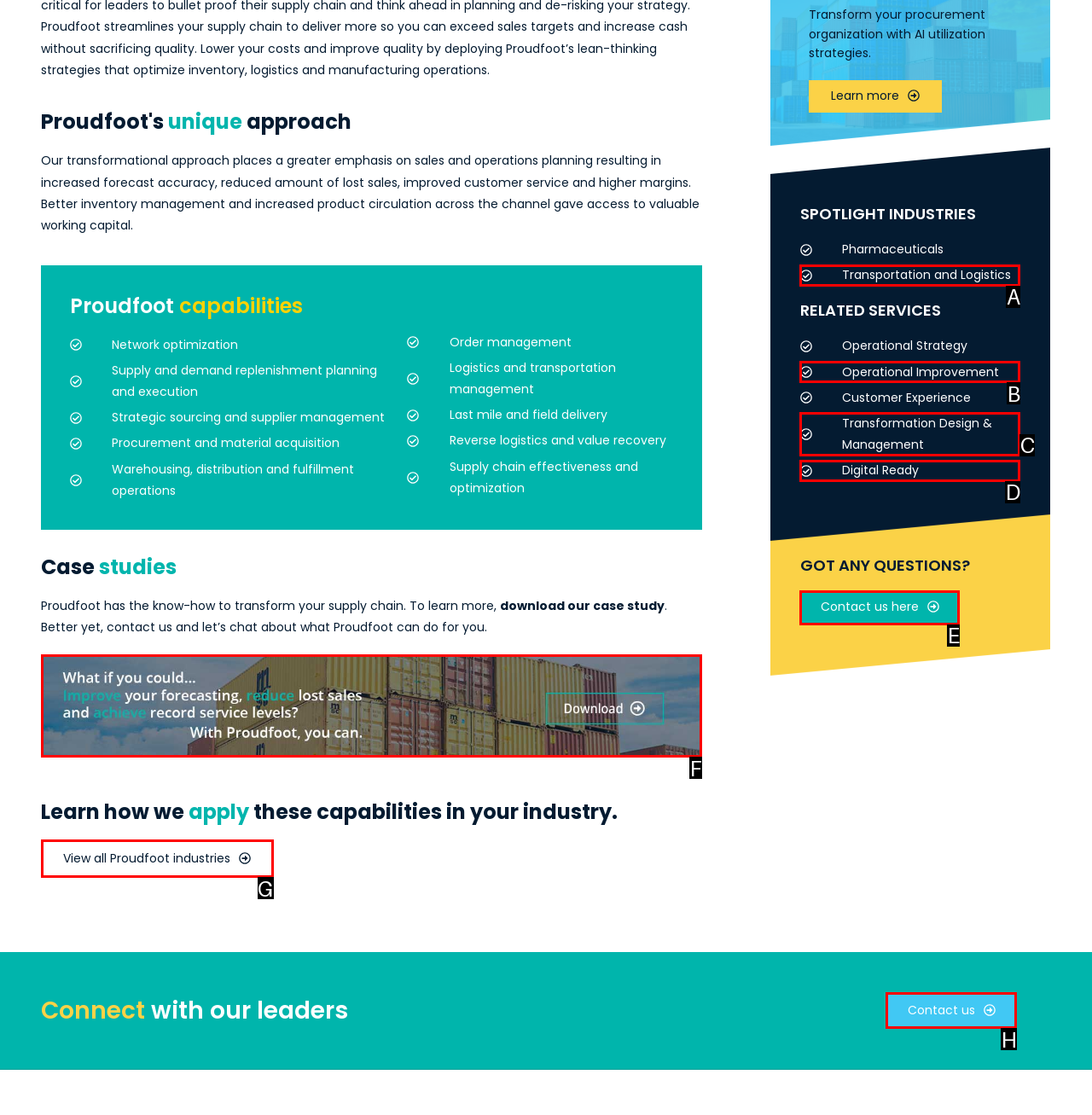Which lettered UI element aligns with this description: alt="supply chain" title="Supply Chain"
Provide your answer using the letter from the available choices.

F